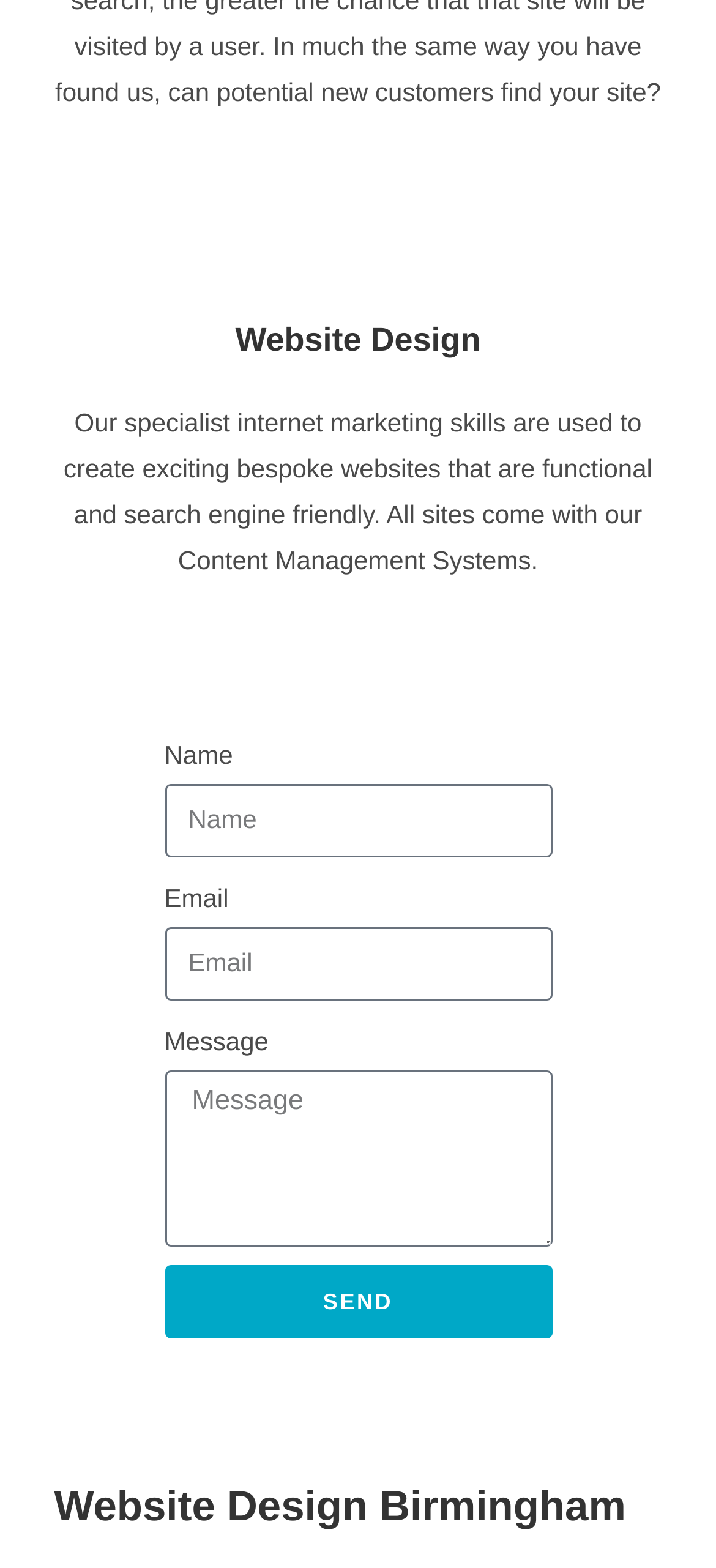Use the information in the screenshot to answer the question comprehensively: What is the purpose of the website?

Based on the heading 'Website Design' and the description of the website, it appears that the purpose of the website is to provide website design services.